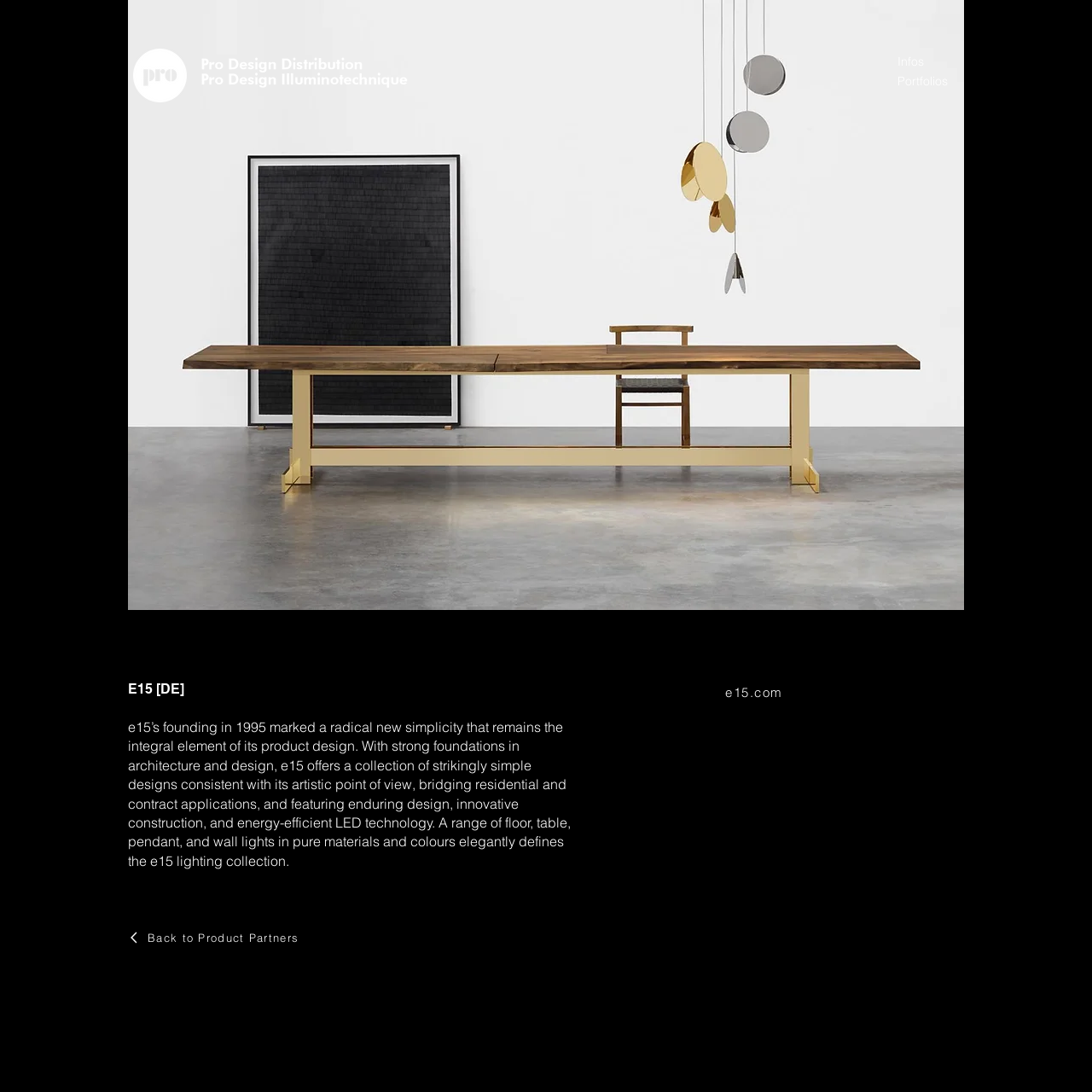Identify the bounding box of the UI element that matches this description: "Santa Barbara IDX".

None